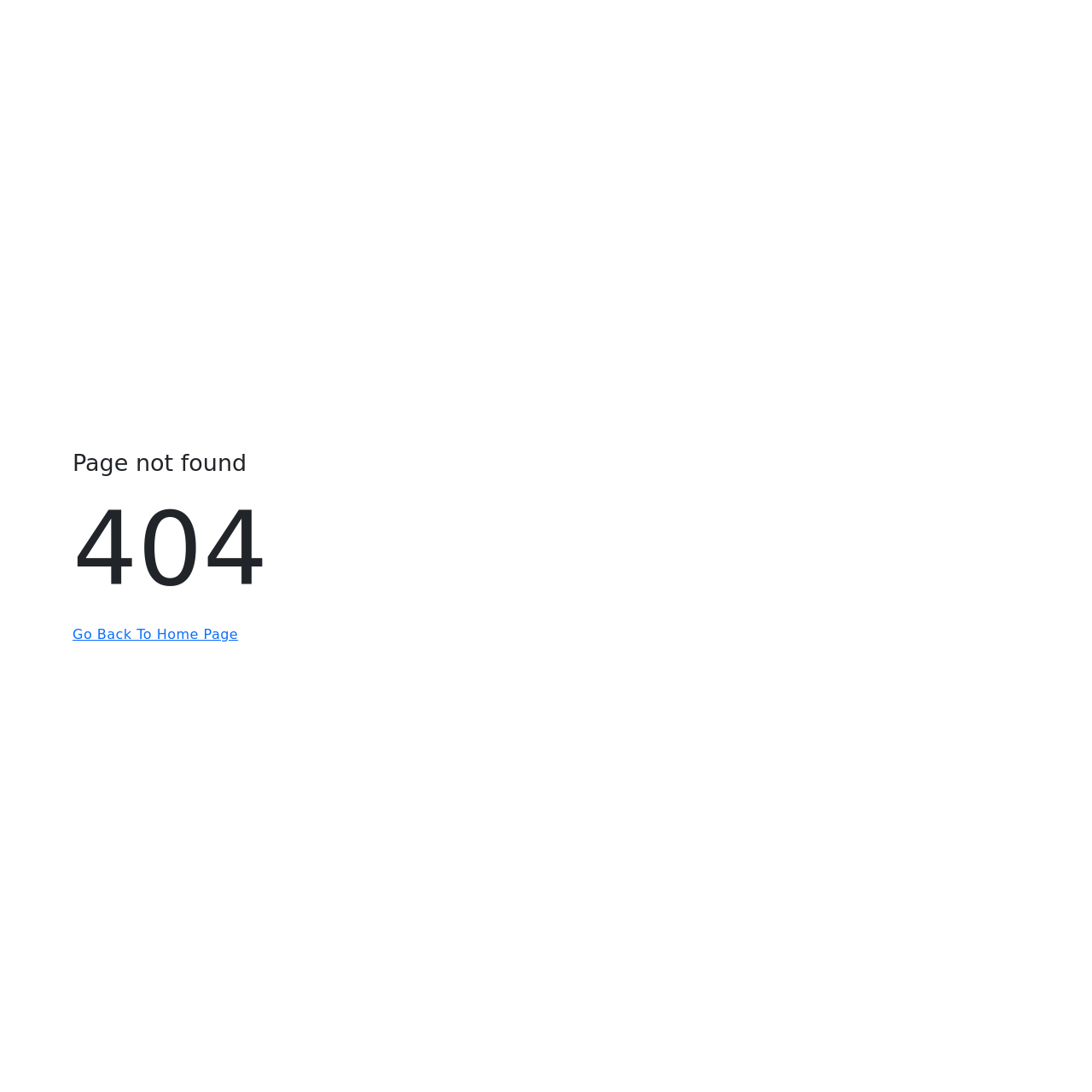Find the UI element described as: "Go Back To Home Page" and predict its bounding box coordinates. Ensure the coordinates are four float numbers between 0 and 1, [left, top, right, bottom].

[0.066, 0.573, 0.218, 0.588]